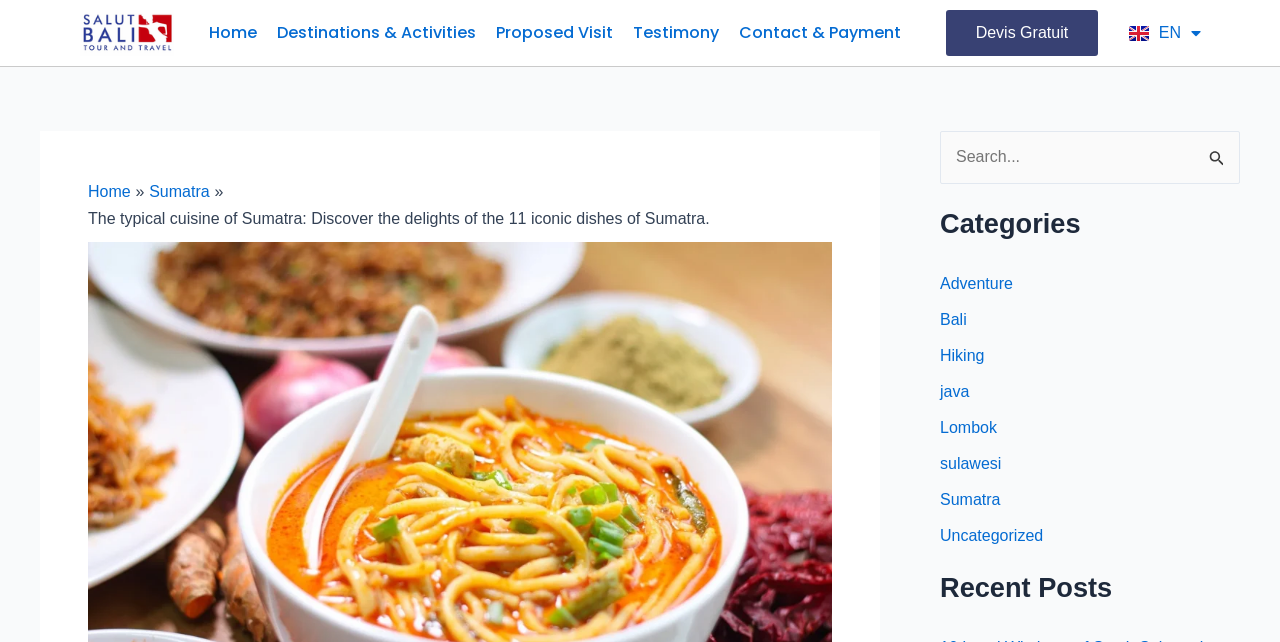Determine the coordinates of the bounding box that should be clicked to complete the instruction: "Search for something". The coordinates should be represented by four float numbers between 0 and 1: [left, top, right, bottom].

[0.734, 0.204, 0.969, 0.286]